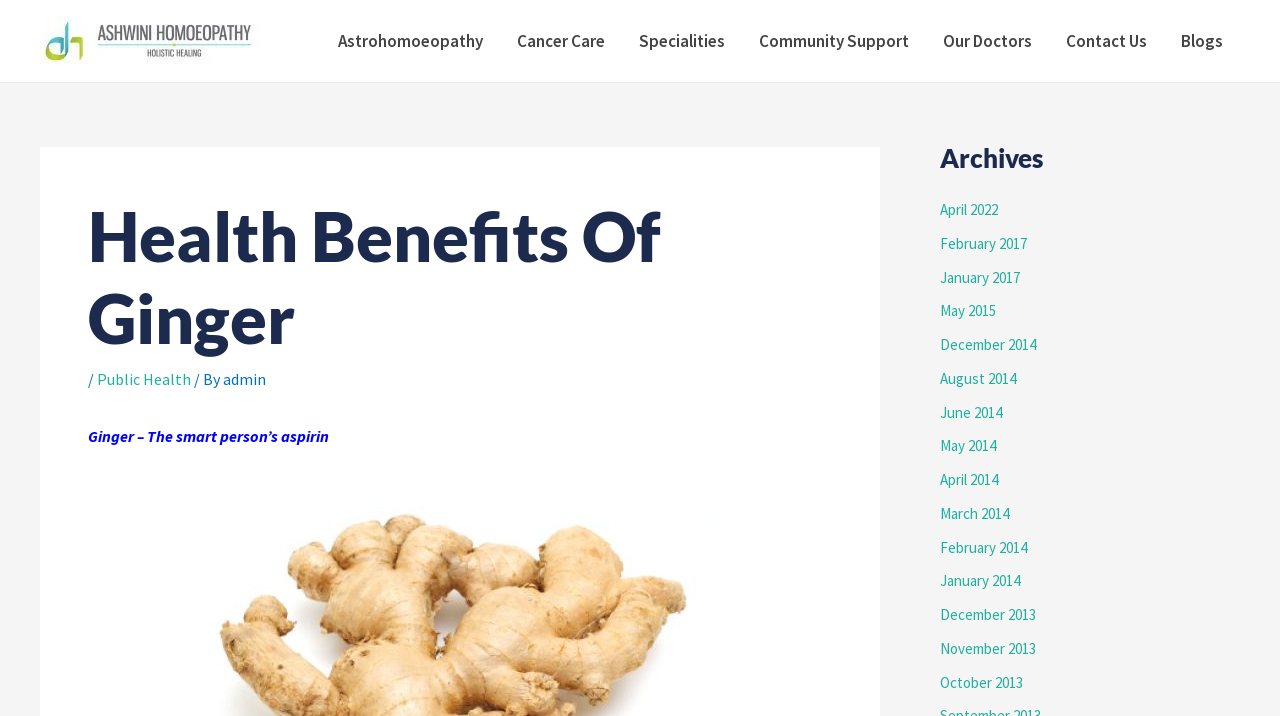Mark the bounding box of the element that matches the following description: "December 2014".

[0.734, 0.468, 0.809, 0.495]